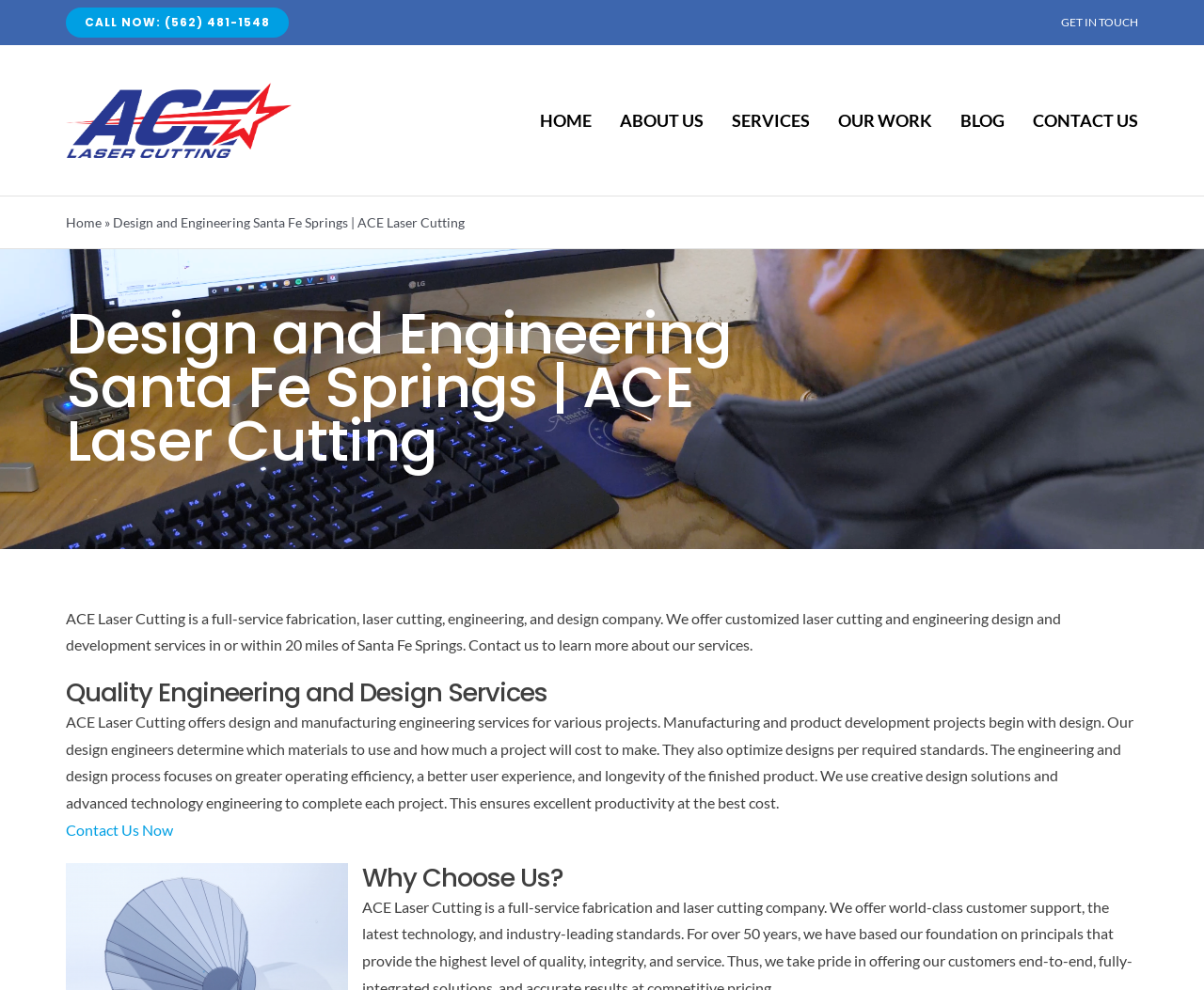Examine the screenshot and answer the question in as much detail as possible: What is the focus of the engineering and design process?

I found this information by reading the paragraph under the heading 'Quality Engineering and Design Services', which explains that the engineering and design process focuses on greater operating efficiency, a better user experience, and longevity of the finished product.